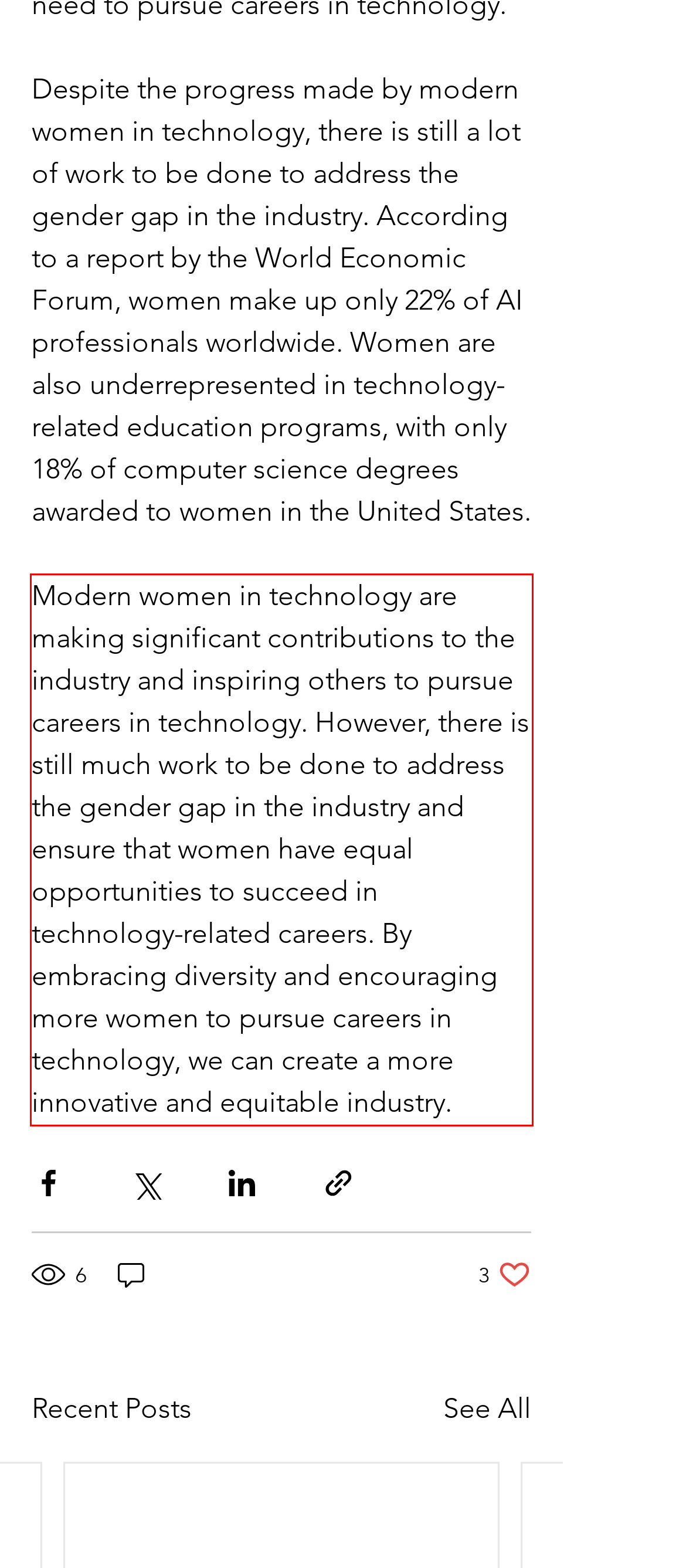Analyze the screenshot of the webpage that features a red bounding box and recognize the text content enclosed within this red bounding box.

Modern women in technology are making significant contributions to the industry and inspiring others to pursue careers in technology. However, there is still much work to be done to address the gender gap in the industry and ensure that women have equal opportunities to succeed in technology-related careers. By embracing diversity and encouraging more women to pursue careers in technology, we can create a more innovative and equitable industry.